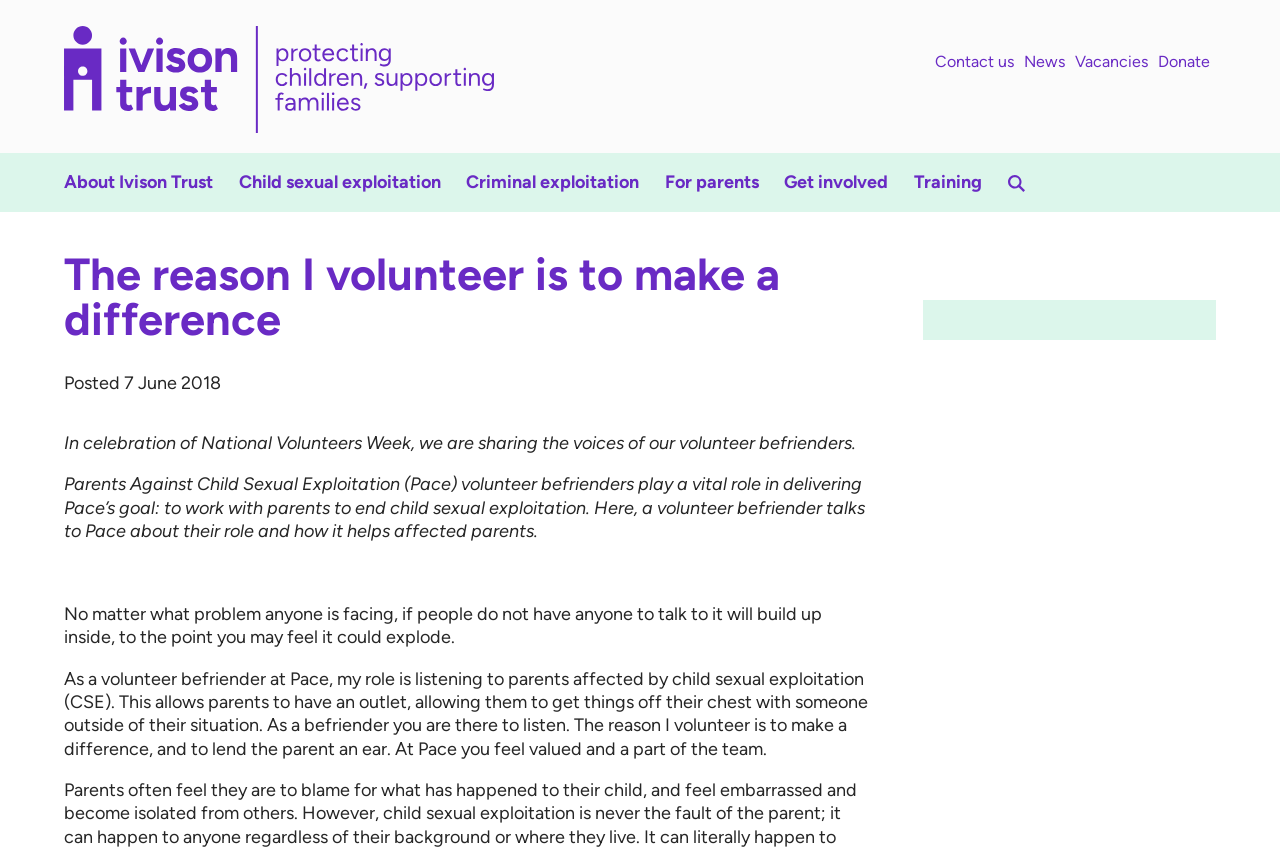Locate the bounding box coordinates of the area you need to click to fulfill this instruction: 'Contact us'. The coordinates must be in the form of four float numbers ranging from 0 to 1: [left, top, right, bottom].

[0.73, 0.054, 0.792, 0.093]